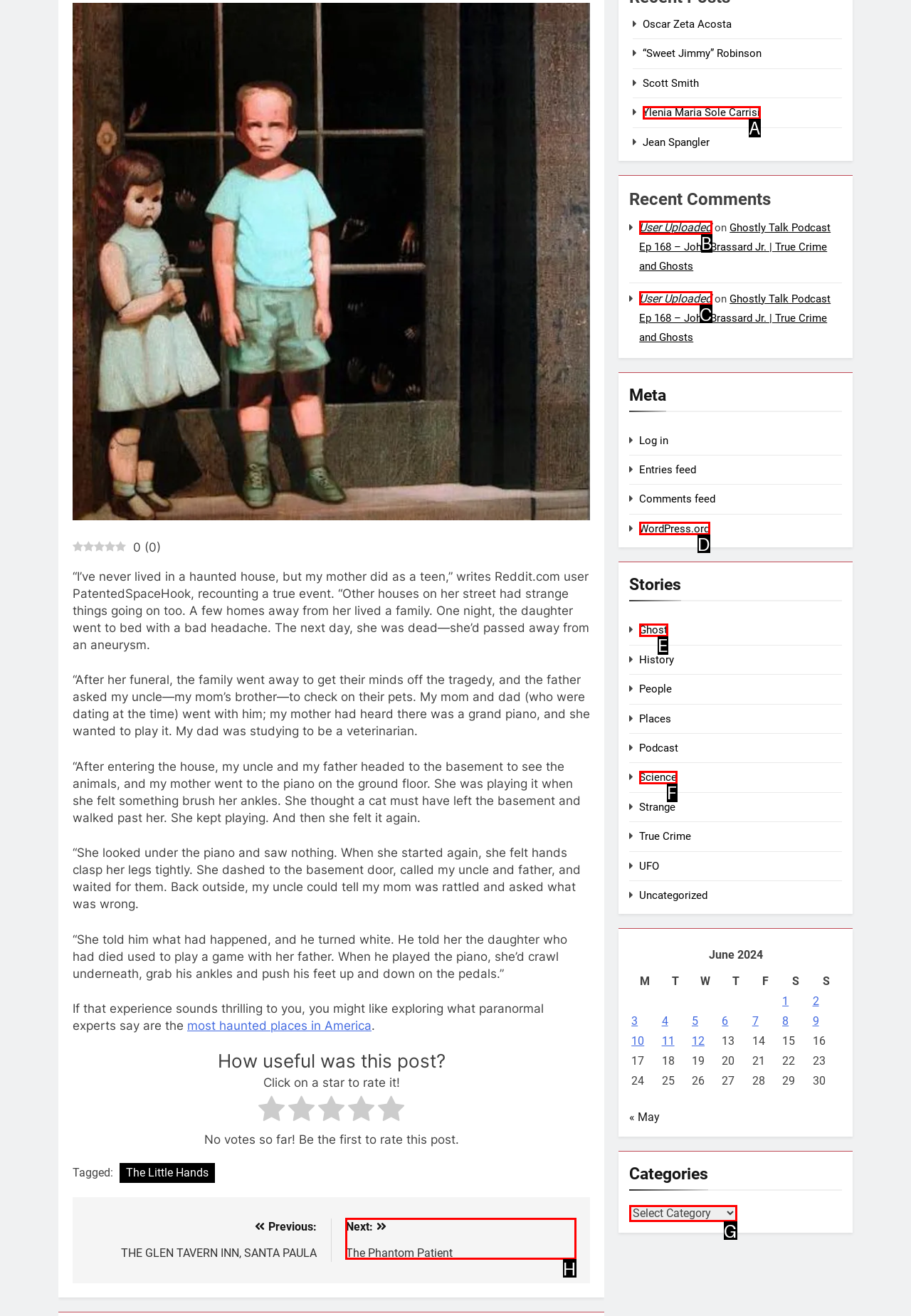Tell me which one HTML element best matches the description: Ylenia Maria Sole Carrisi Answer with the option's letter from the given choices directly.

A